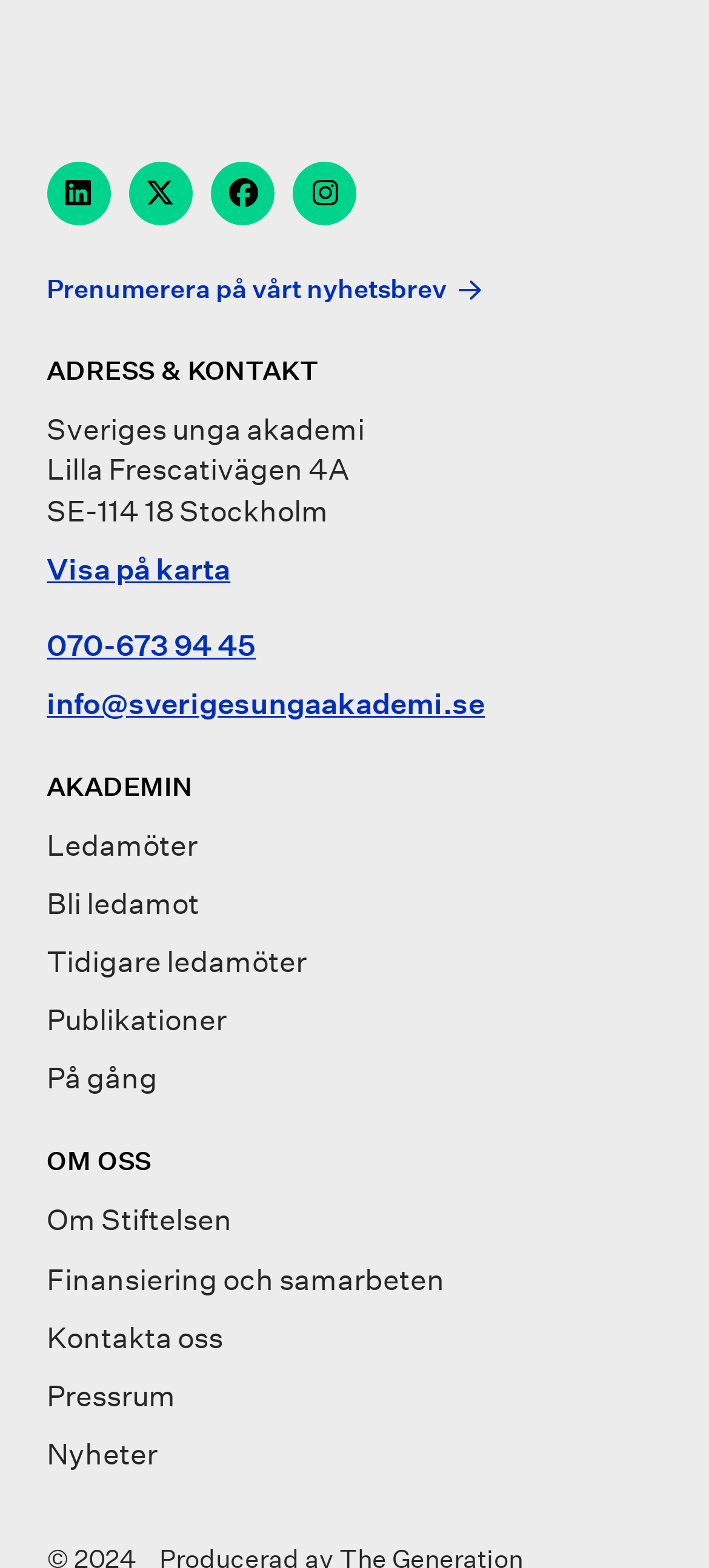How many links are there in Footer Menu 1?
Please respond to the question with a detailed and informative answer.

I counted the number of links in Footer Menu 1 by looking at the link elements under the 'Footer Menu 1' section. There are 5 links, labeled as 'AKADEMIN', 'Ledamöter', 'Bli ledamot', 'Tidigare ledamöter', and 'Publikationer'.